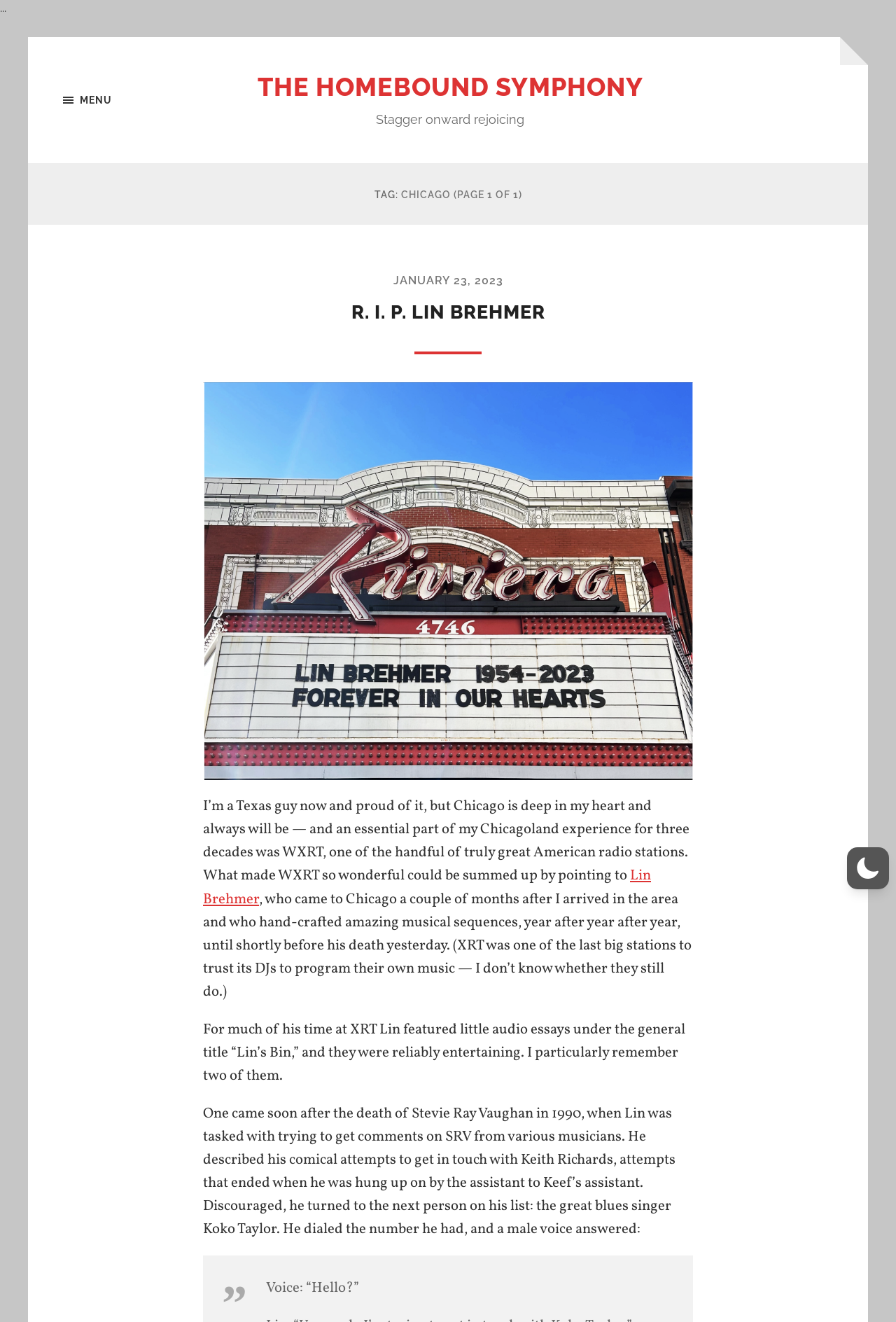Given the description "R. I. P. Lin Brehmer", determine the bounding box of the corresponding UI element.

[0.392, 0.228, 0.608, 0.244]